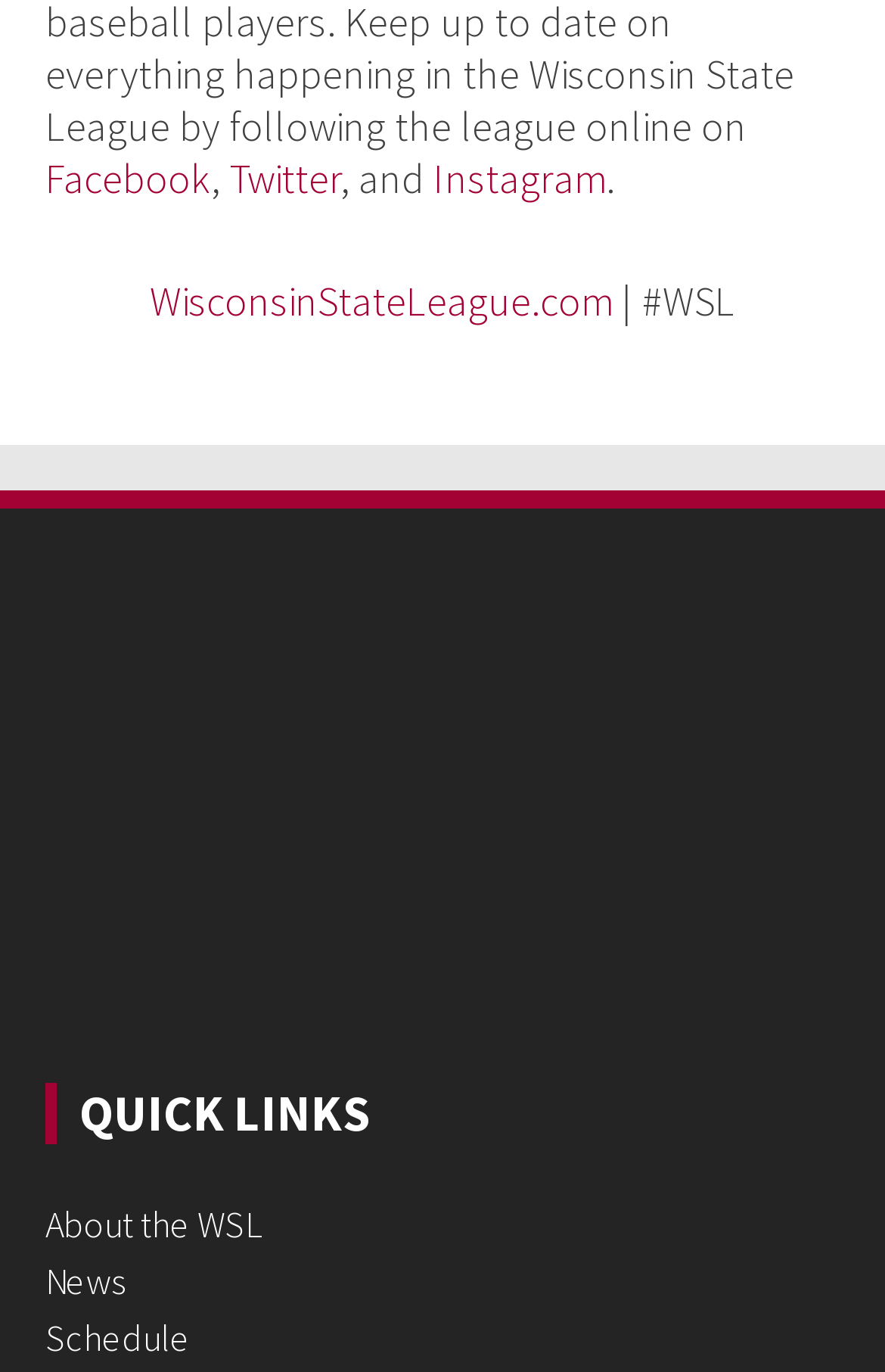Give a one-word or short phrase answer to this question: 
What is the name of the website?

WisconsinStateLeague.com